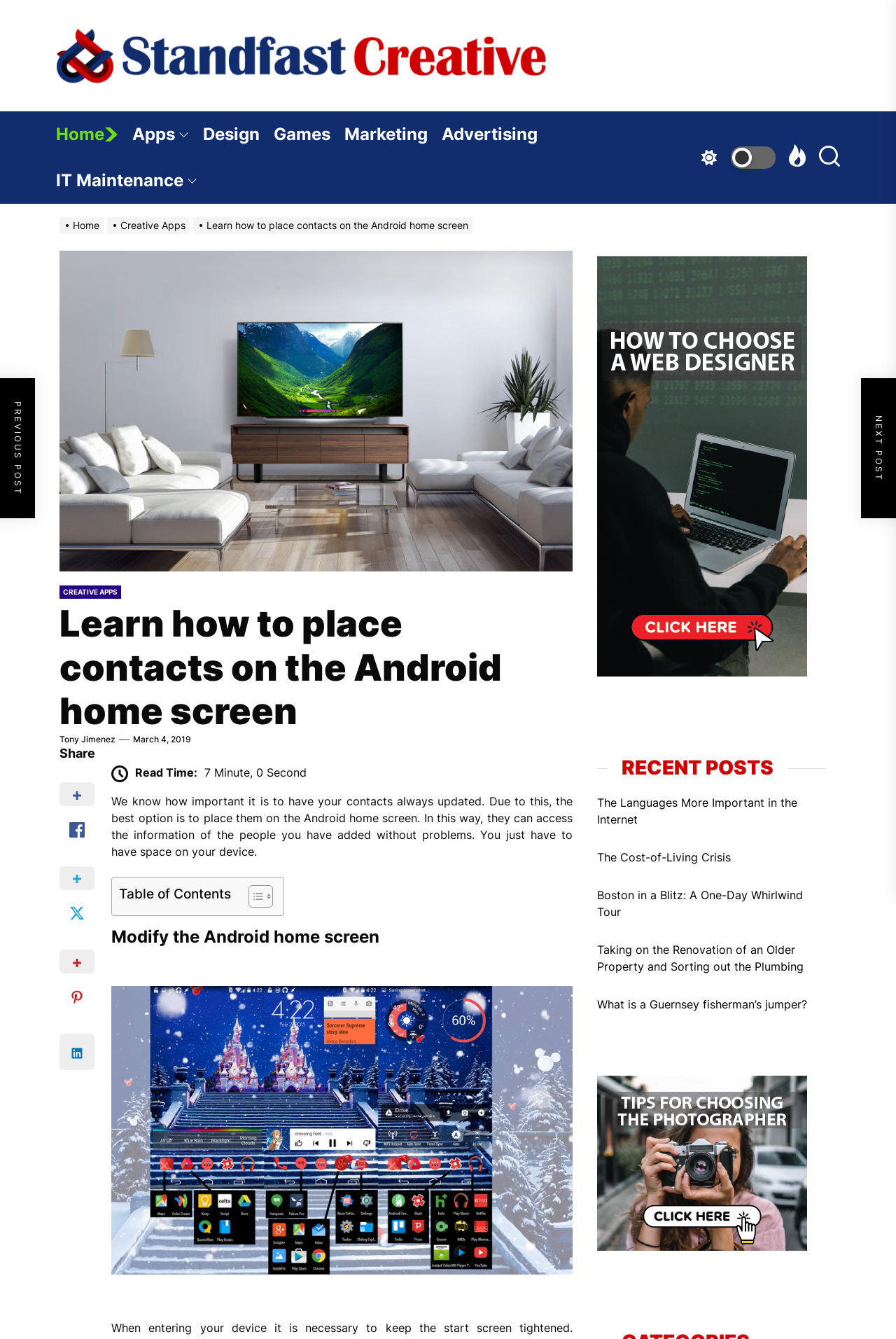What is the category of the current article?
Please provide a single word or phrase based on the screenshot.

Creative Apps